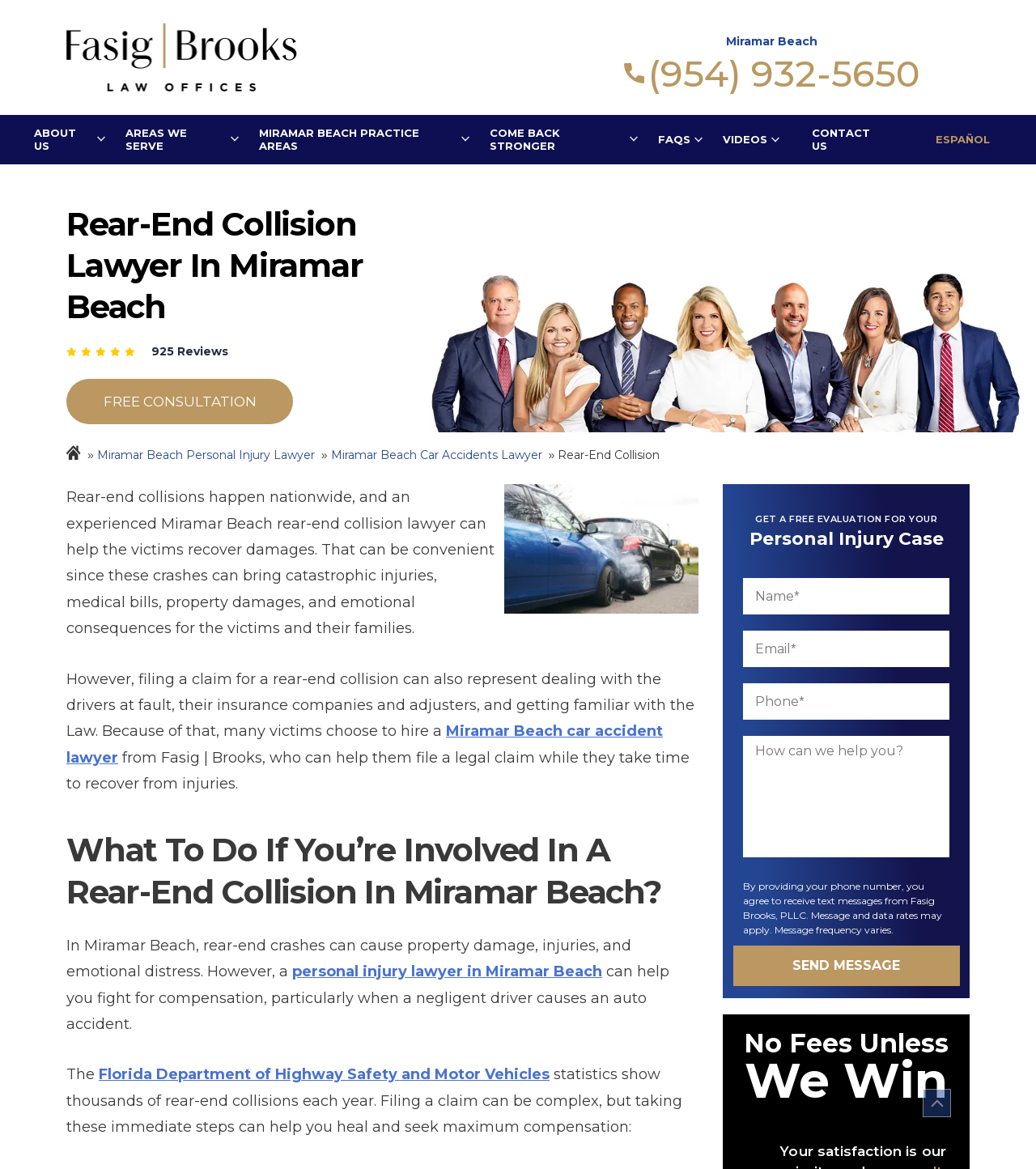What is the name of the law firm?
Based on the screenshot, provide a one-word or short-phrase response.

Fasig | Brooks